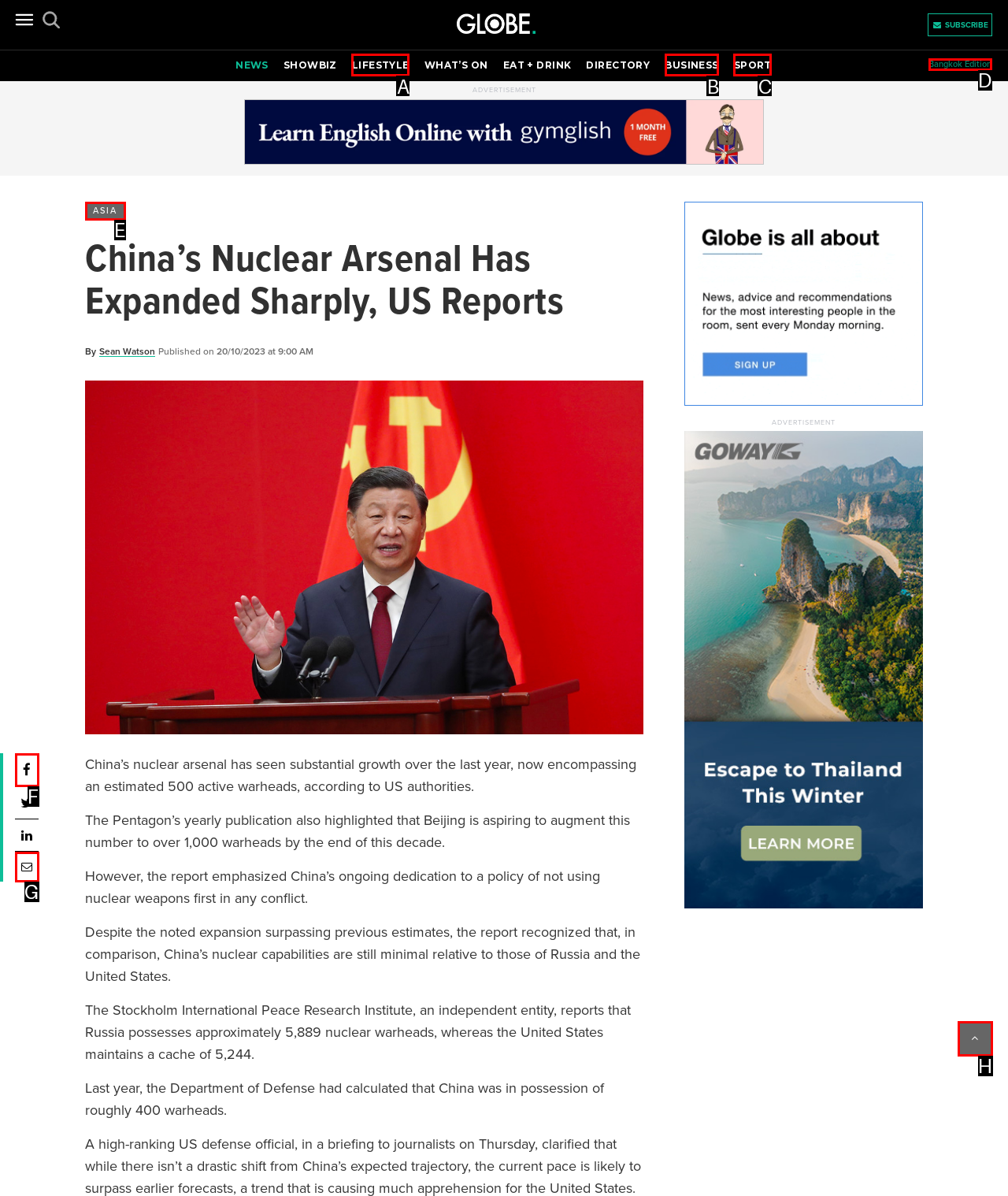Point out the option that best suits the description: Kembali ke beranda
Indicate your answer with the letter of the selected choice.

None